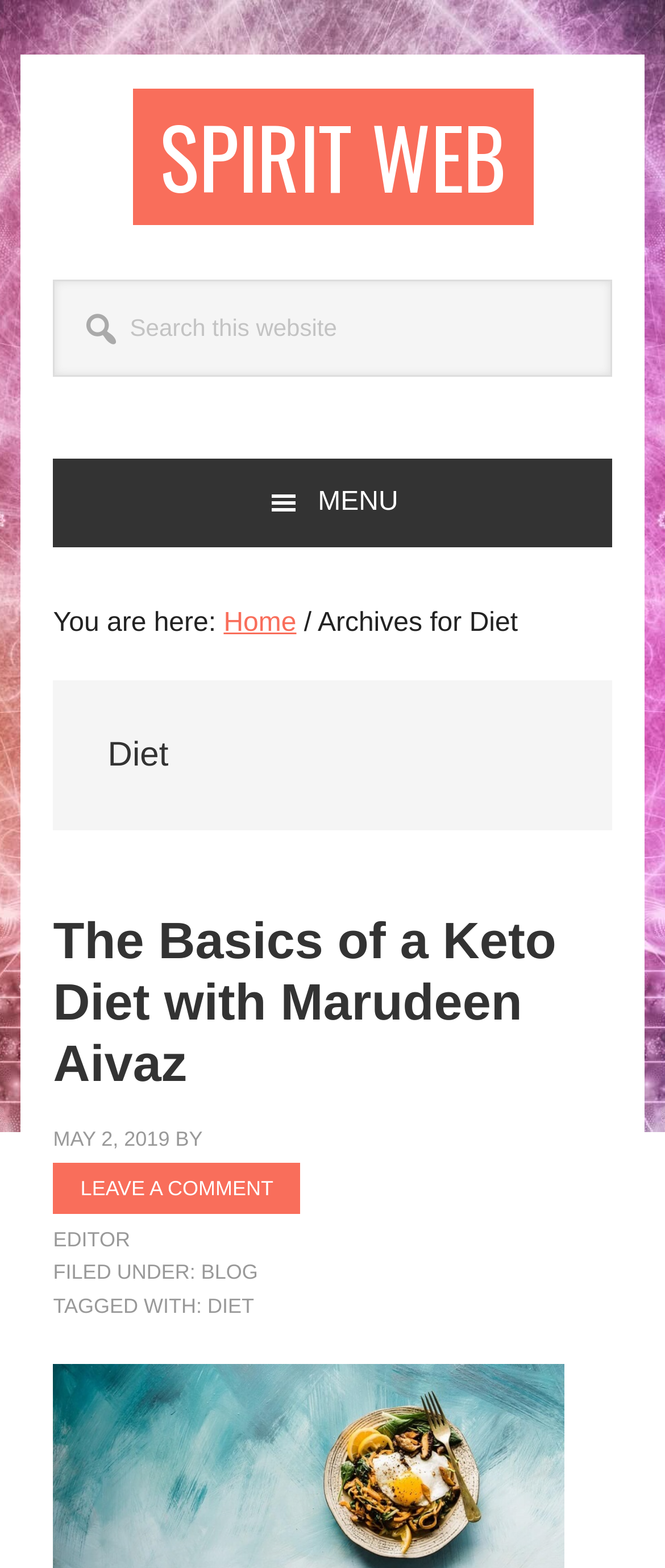What is the name of the website?
Please ensure your answer to the question is detailed and covers all necessary aspects.

The name of the website can be found in the top-left corner of the webpage, where it says 'SPIRIT WEB' in a prominent link element.